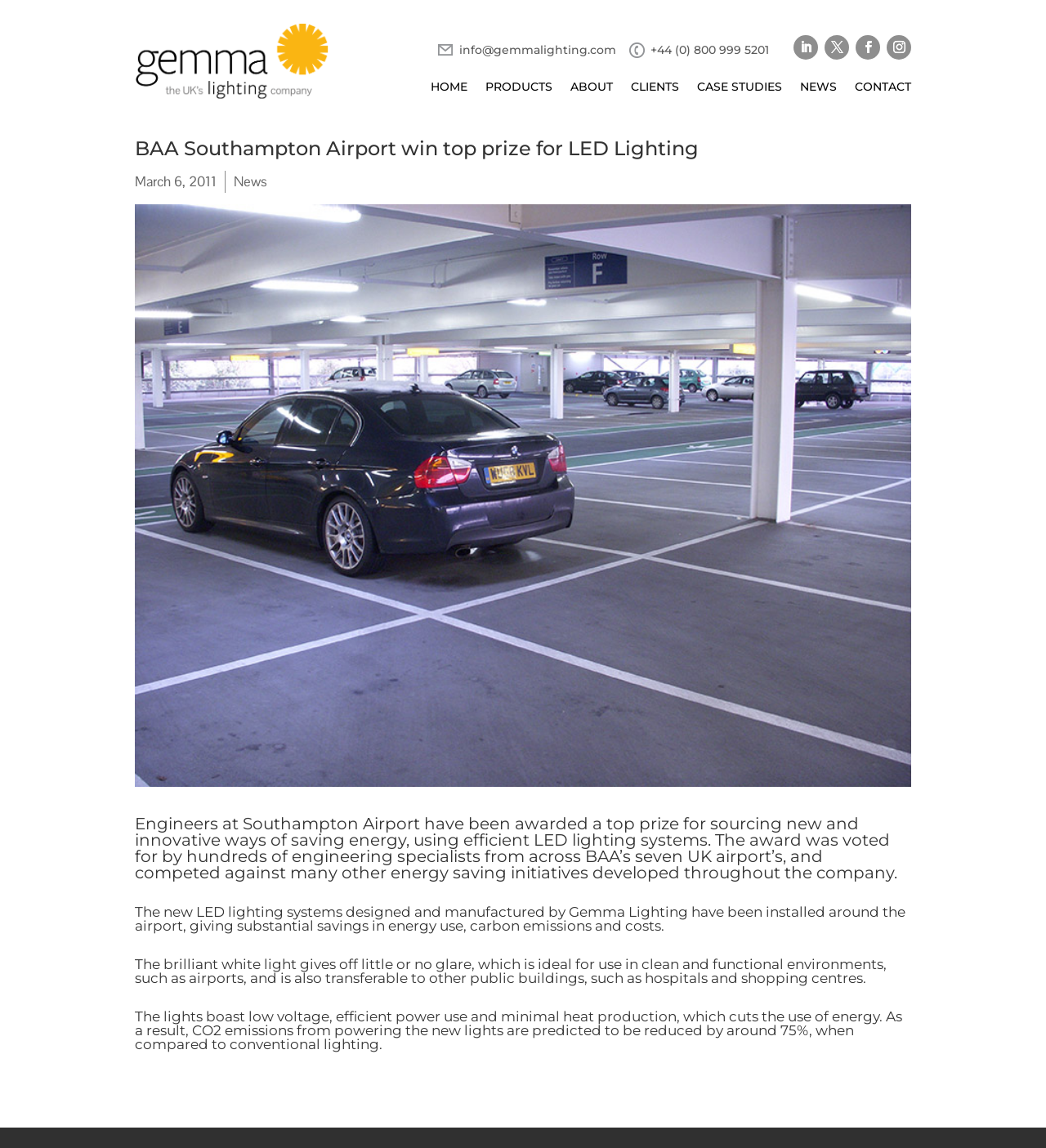Show the bounding box coordinates of the element that should be clicked to complete the task: "Click the Southampton Airport link".

[0.232, 0.709, 0.402, 0.726]